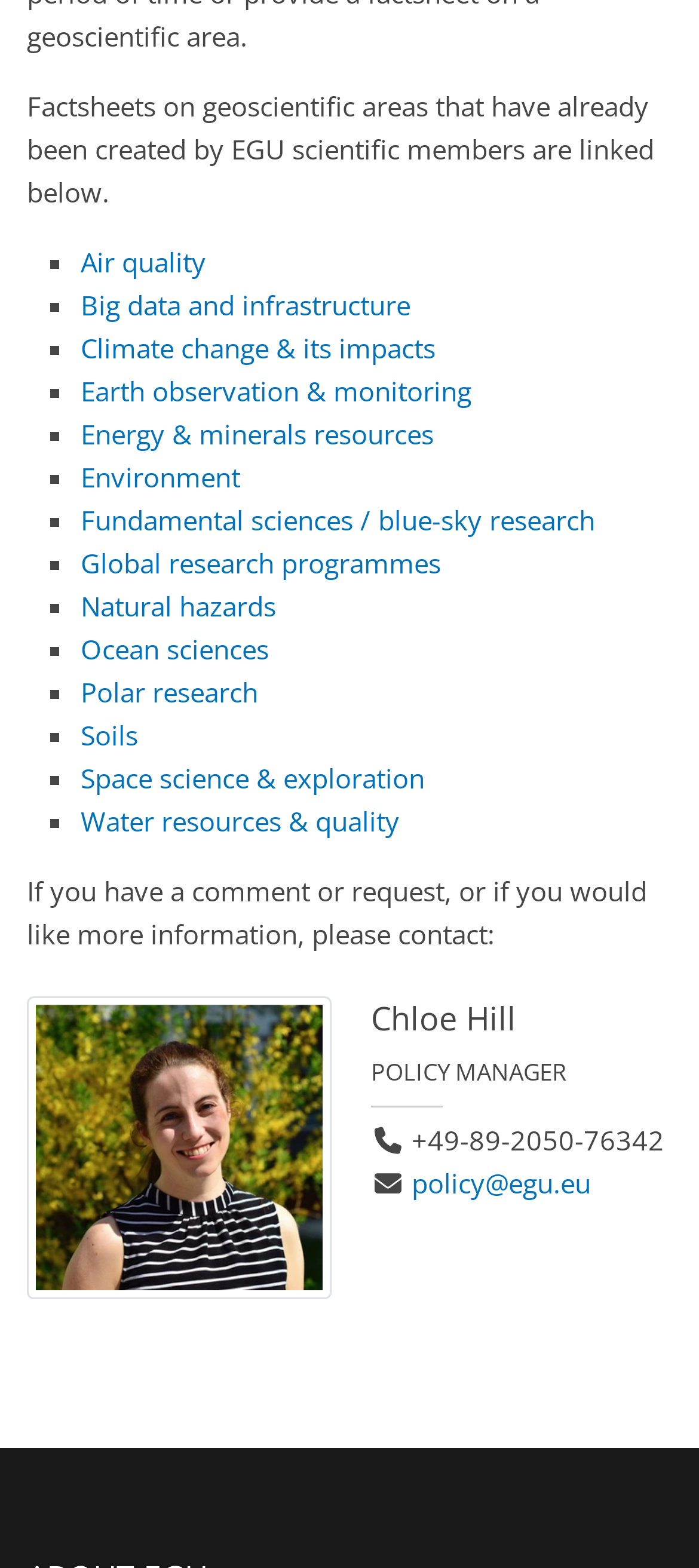Using the information in the image, could you please answer the following question in detail:
How many factsheets are listed on the webpage?

There are 18 links listed on the webpage, each representing a different factsheet. These links are labeled with various topics, such as 'Big data and infrastructure', 'Climate change & its impacts', and so on.